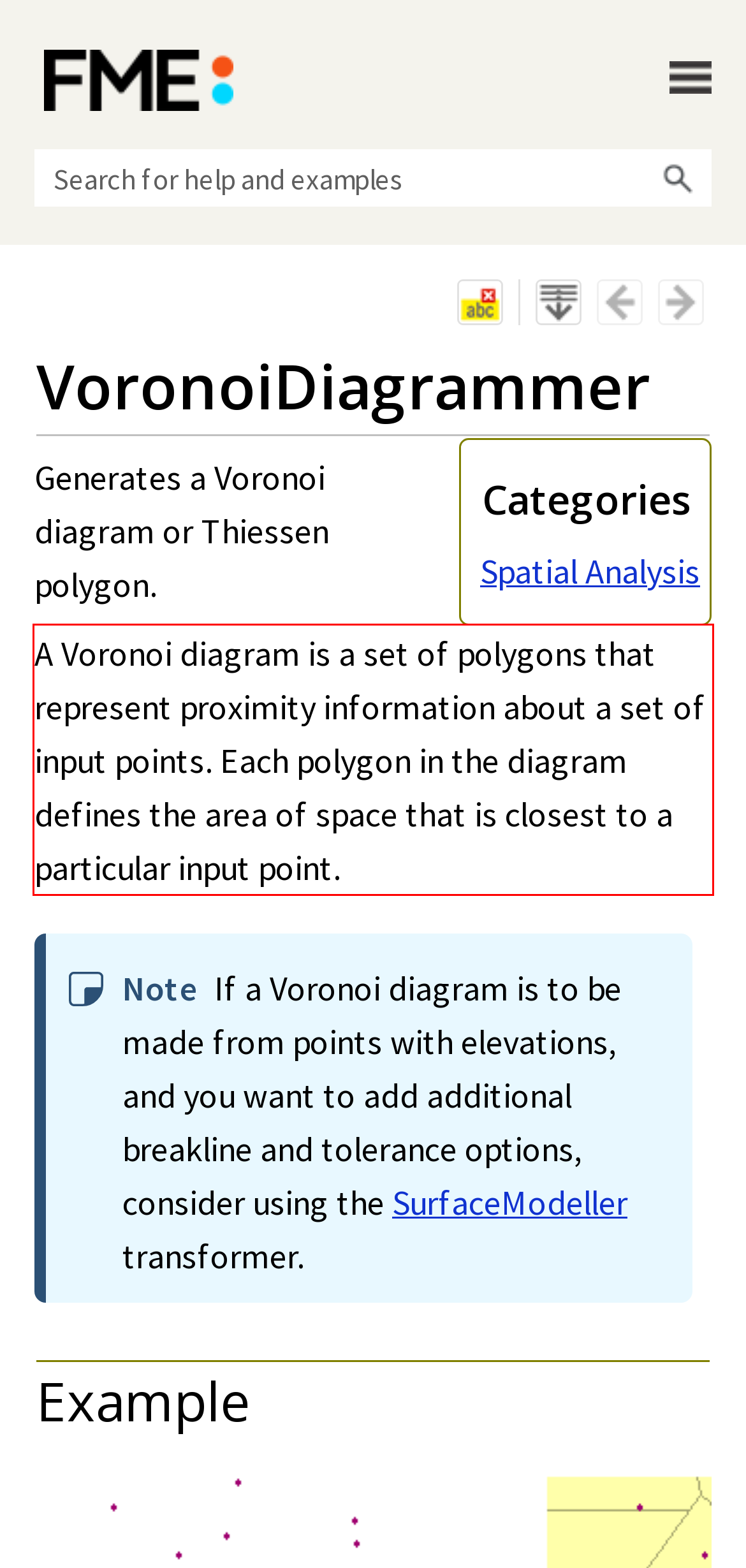You have a screenshot with a red rectangle around a UI element. Recognize and extract the text within this red bounding box using OCR.

A Voronoi diagram is a set of polygons that represent proximity information about a set of input points. Each polygon in the diagram defines the area of space that is closest to a particular input point.